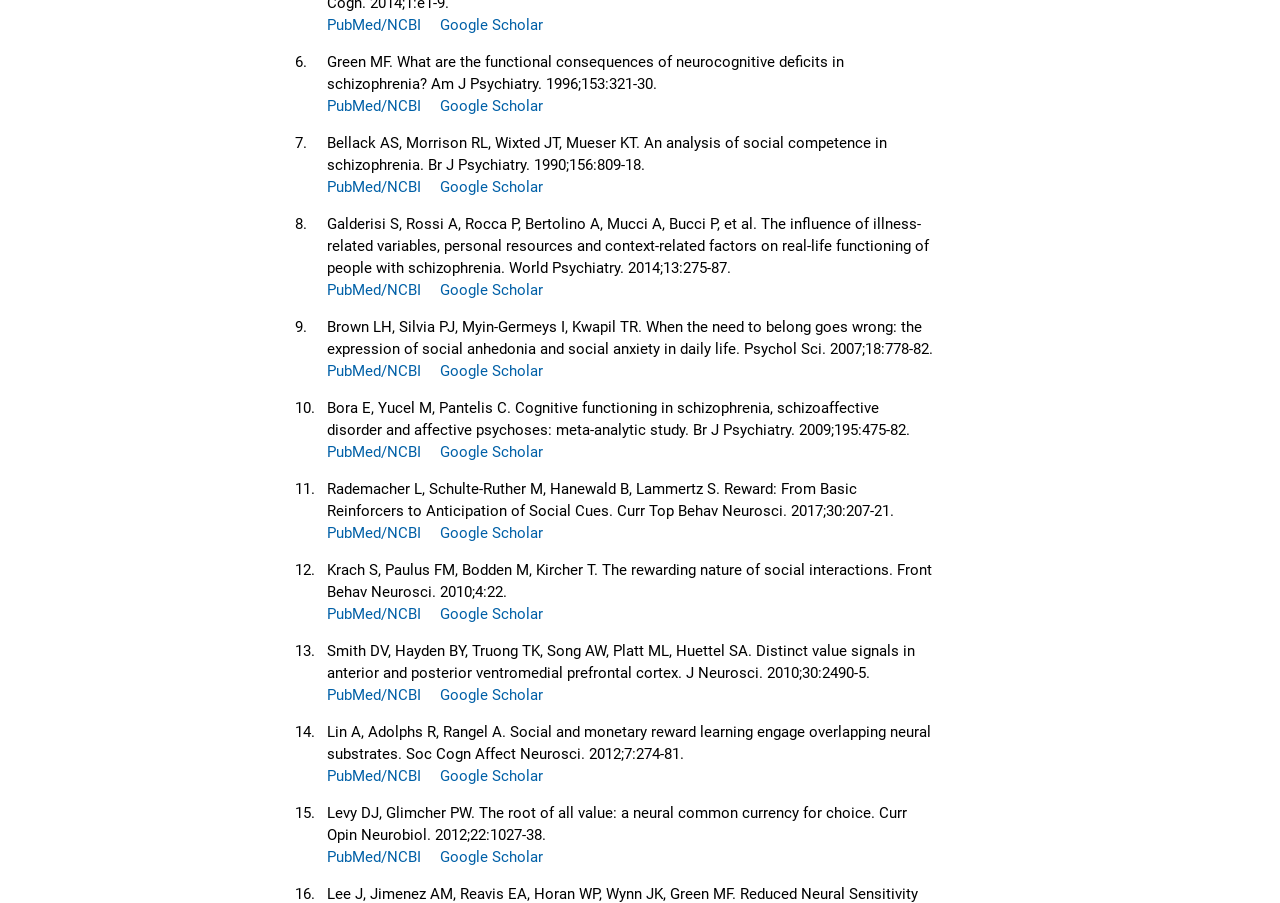Please specify the bounding box coordinates of the clickable section necessary to execute the following command: "Search on Google Scholar".

[0.344, 0.101, 0.436, 0.127]